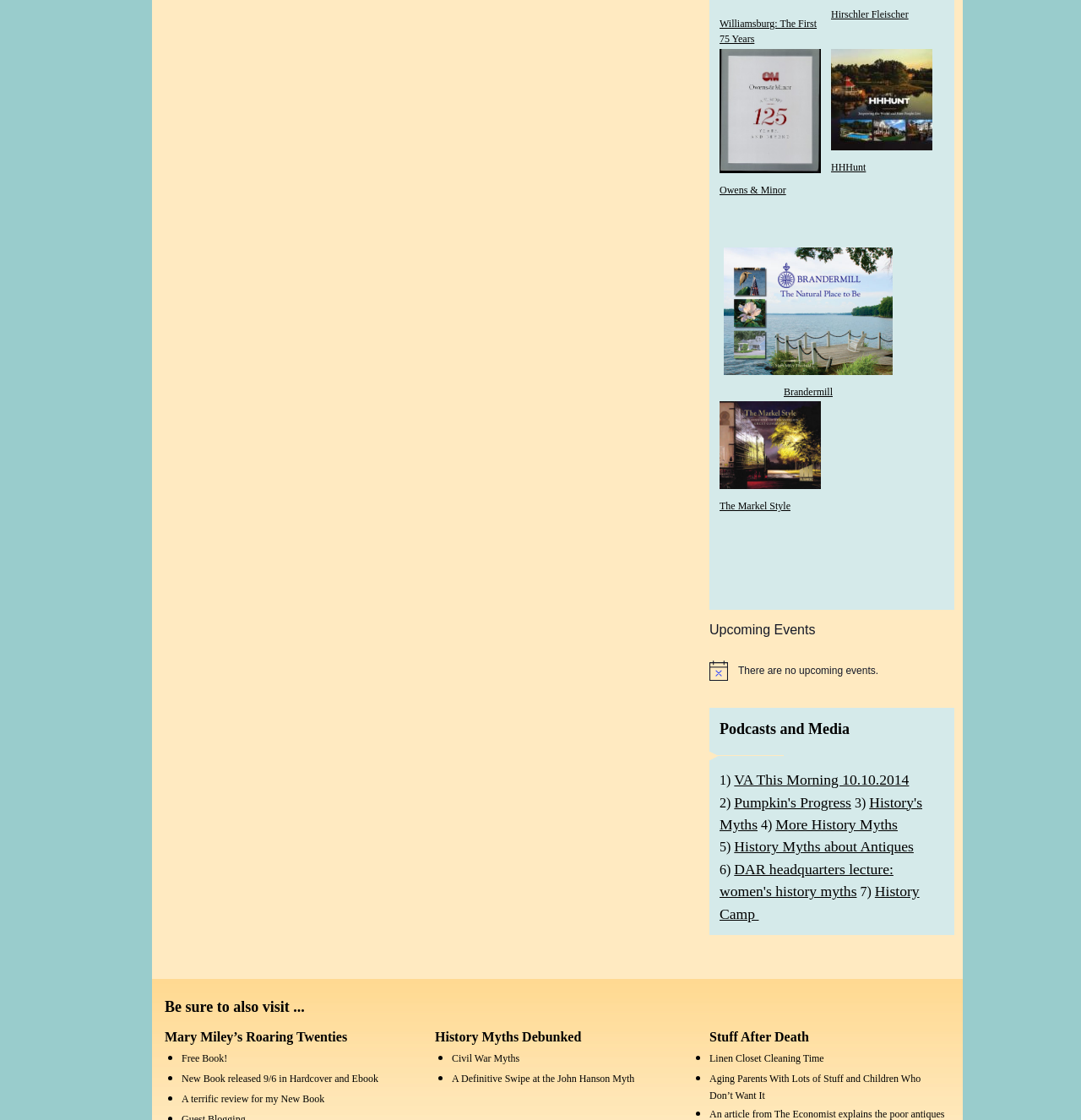What is the title of the first link?
Look at the screenshot and respond with a single word or phrase.

Williamsburg: The First 75 Years